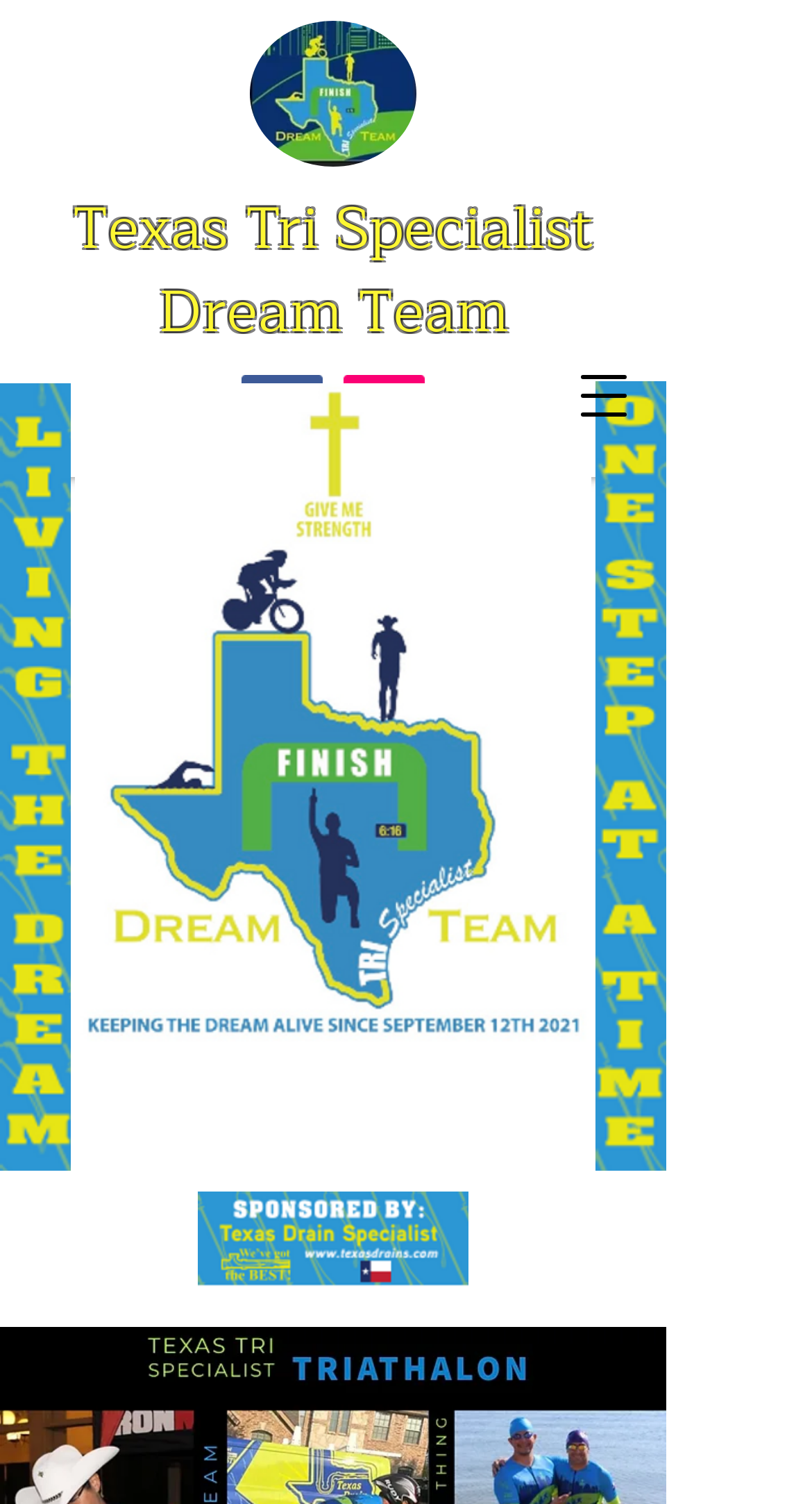Give a short answer to this question using one word or a phrase:
What is the purpose of the button?

Open navigation menu